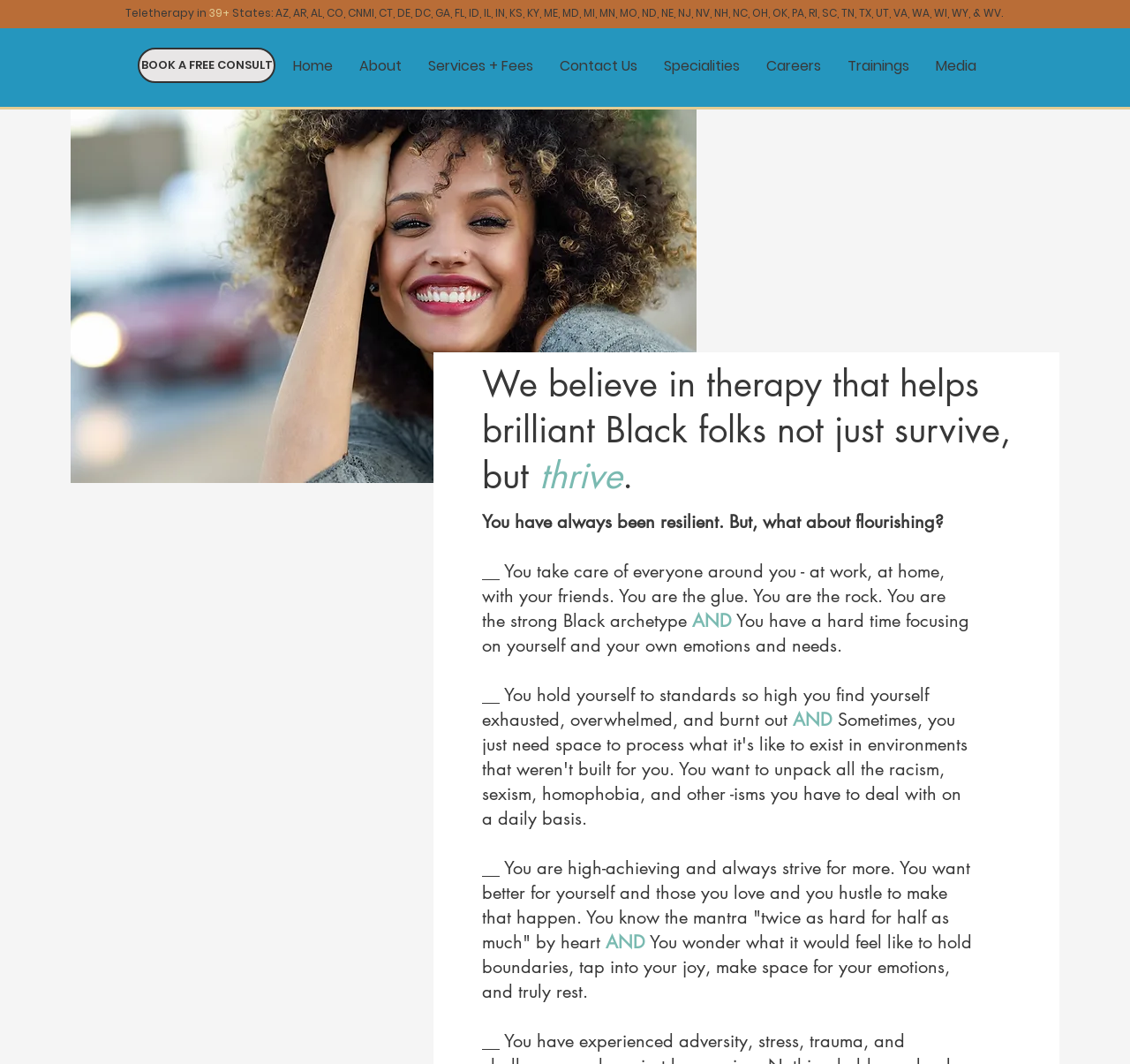Specify the bounding box coordinates of the area that needs to be clicked to achieve the following instruction: "Explore the careers page".

[0.666, 0.041, 0.738, 0.082]